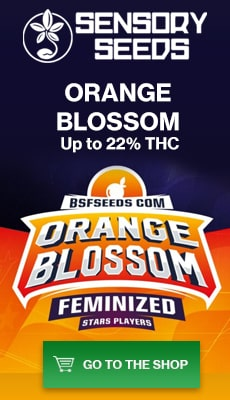Answer the question using only one word or a concise phrase: What is the color of the logo at the top?

not specified